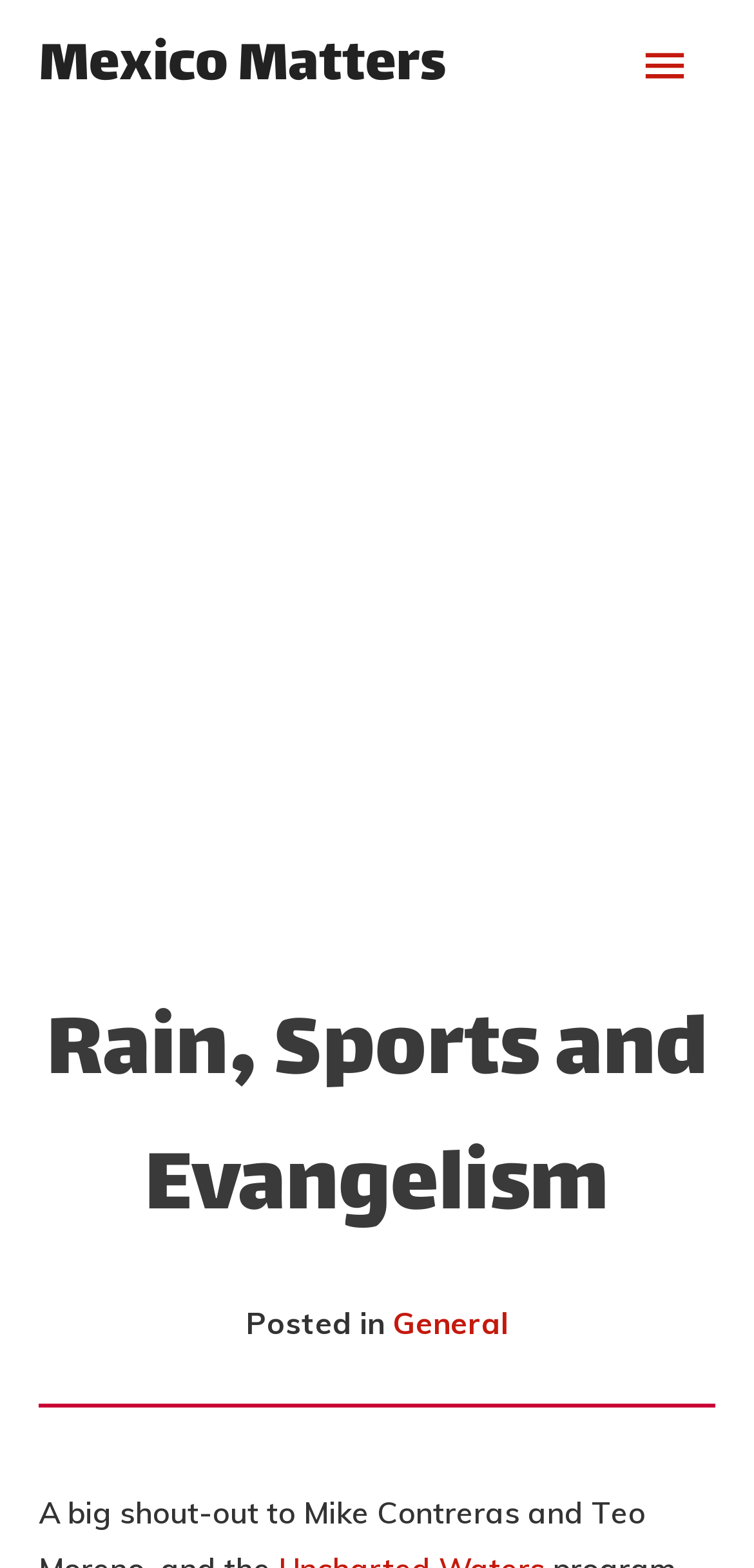What is the name of the Bible Institute?
Look at the screenshot and respond with a single word or phrase.

Word of Life Bible Institute Zona de Impacto